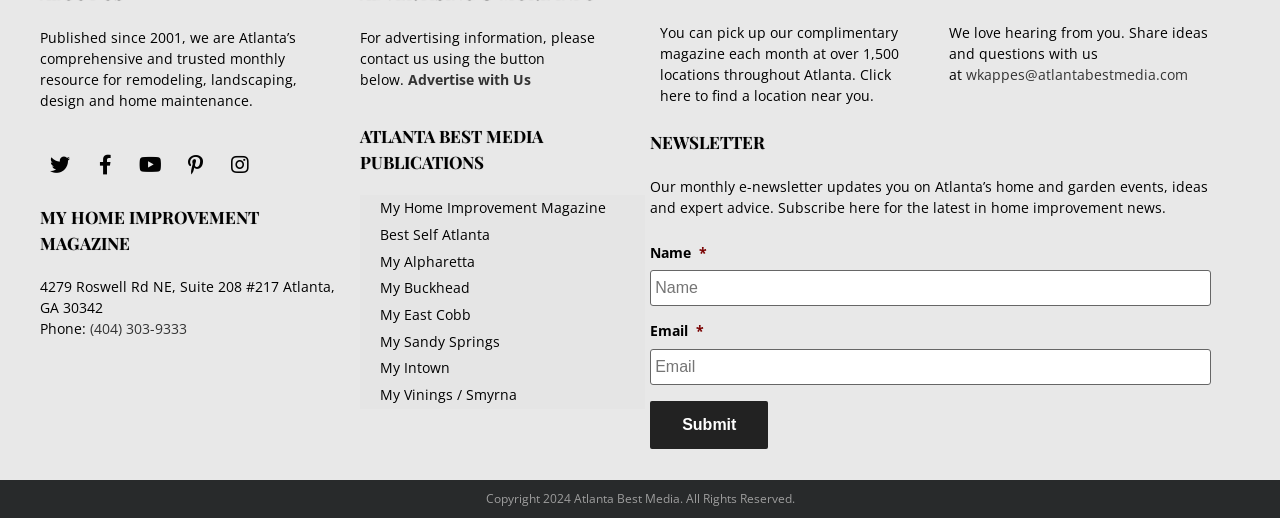Respond concisely with one word or phrase to the following query:
How many publications are listed under 'ATLANTA BEST MEDIA PUBLICATIONS'?

8